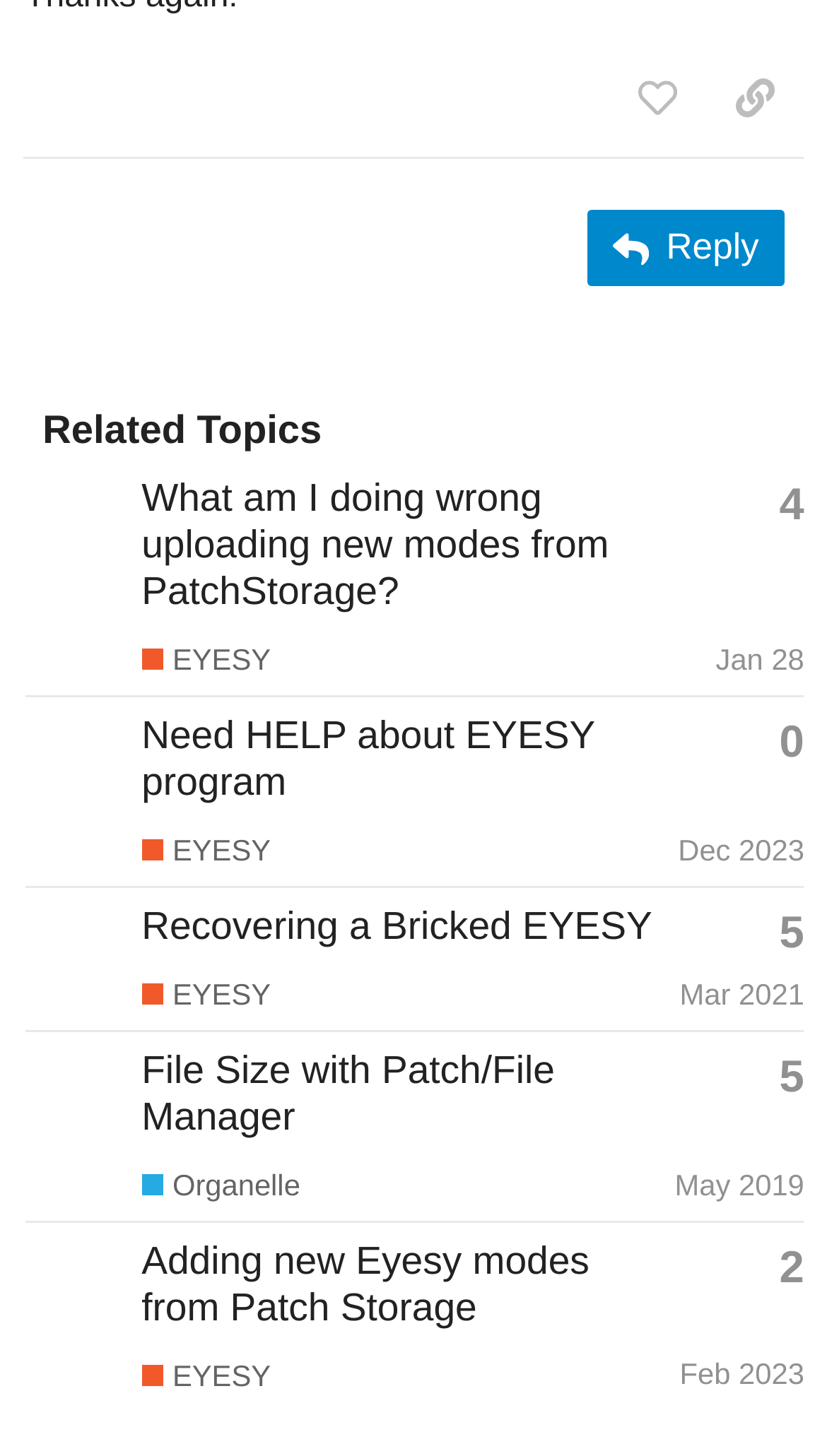Identify the bounding box of the HTML element described as: "title="like this post"".

[0.736, 0.046, 0.854, 0.104]